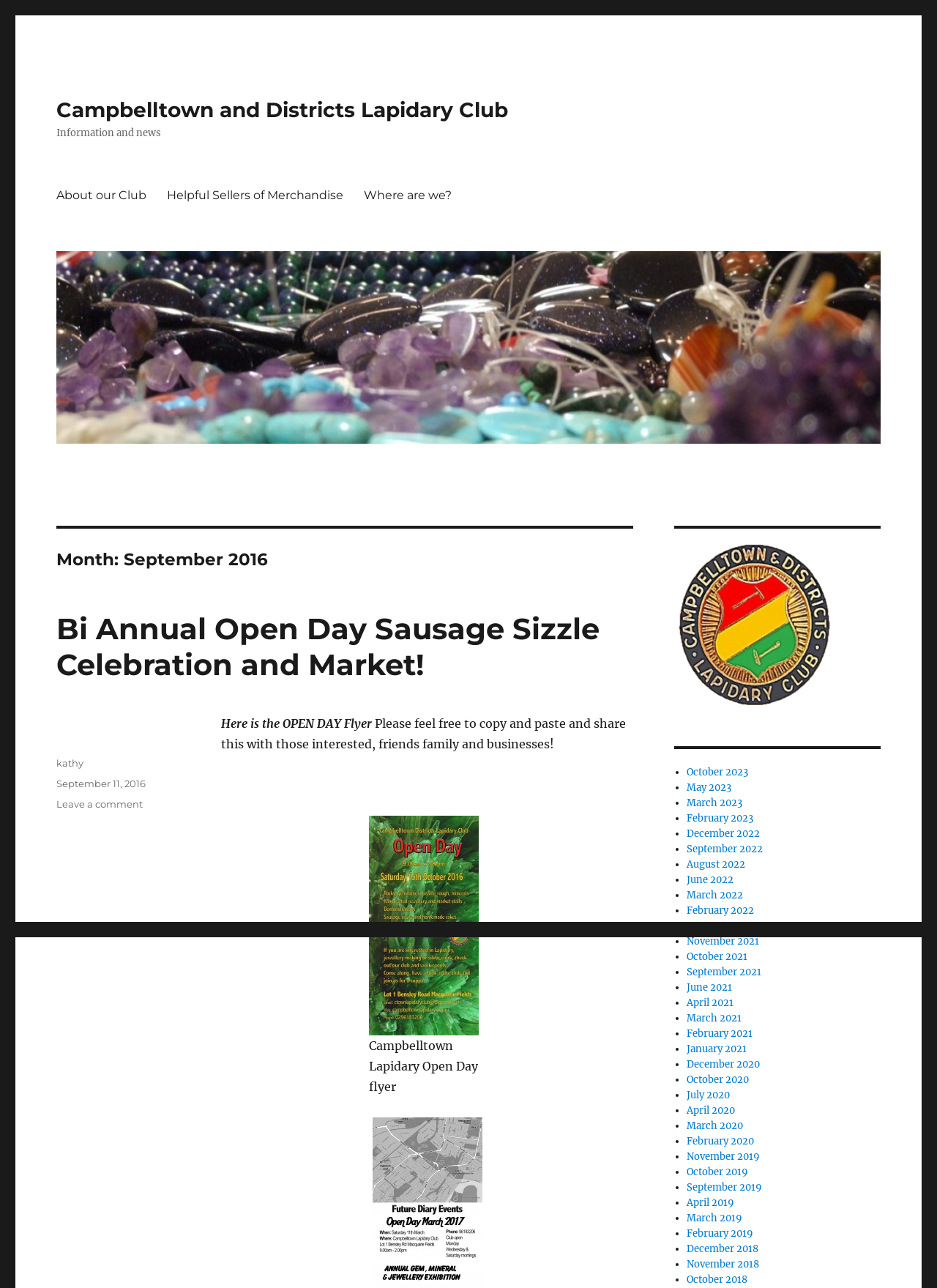Can you determine the bounding box coordinates of the area that needs to be clicked to fulfill the following instruction: "Click on the 'About our Club' link"?

[0.049, 0.139, 0.167, 0.163]